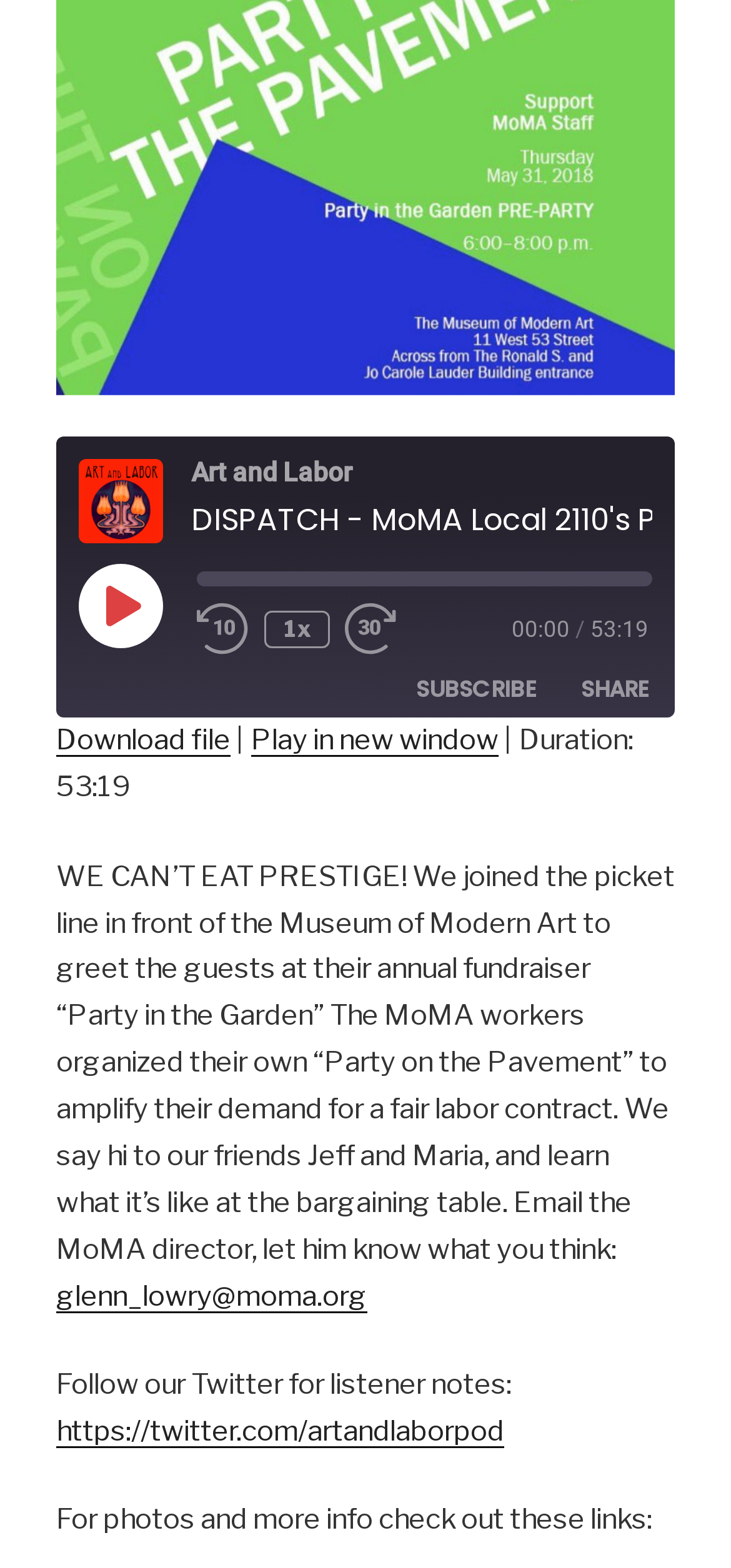Give a one-word or short phrase answer to the question: 
What is the action of the 'Play Episode' button?

play the episode